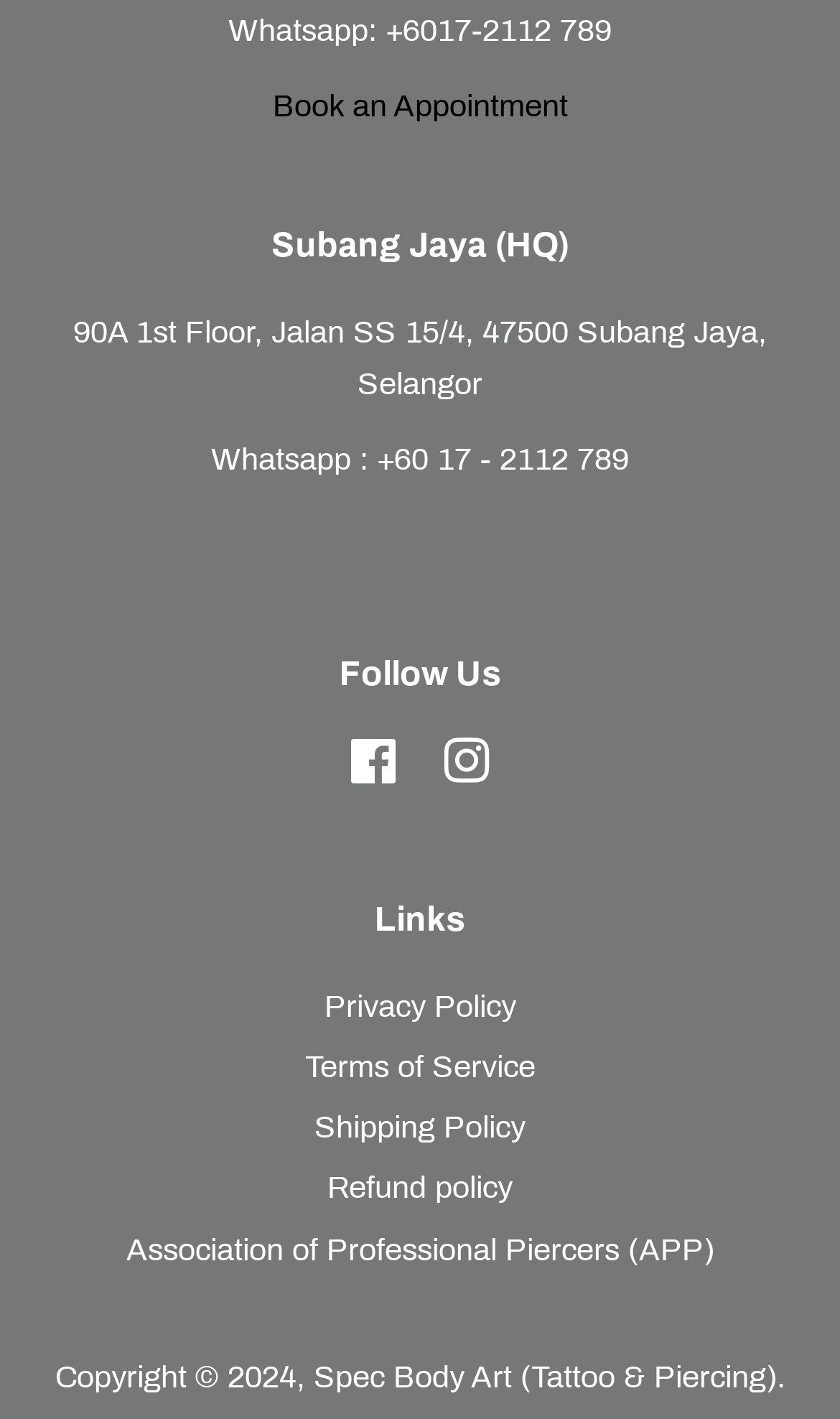What is the name of the company?
Kindly offer a comprehensive and detailed response to the question.

The name of the company can be found at the bottom of the webpage, where it is written as 'Copyright © 2024, Spec Body Art (Tattoo & Piercing)'.